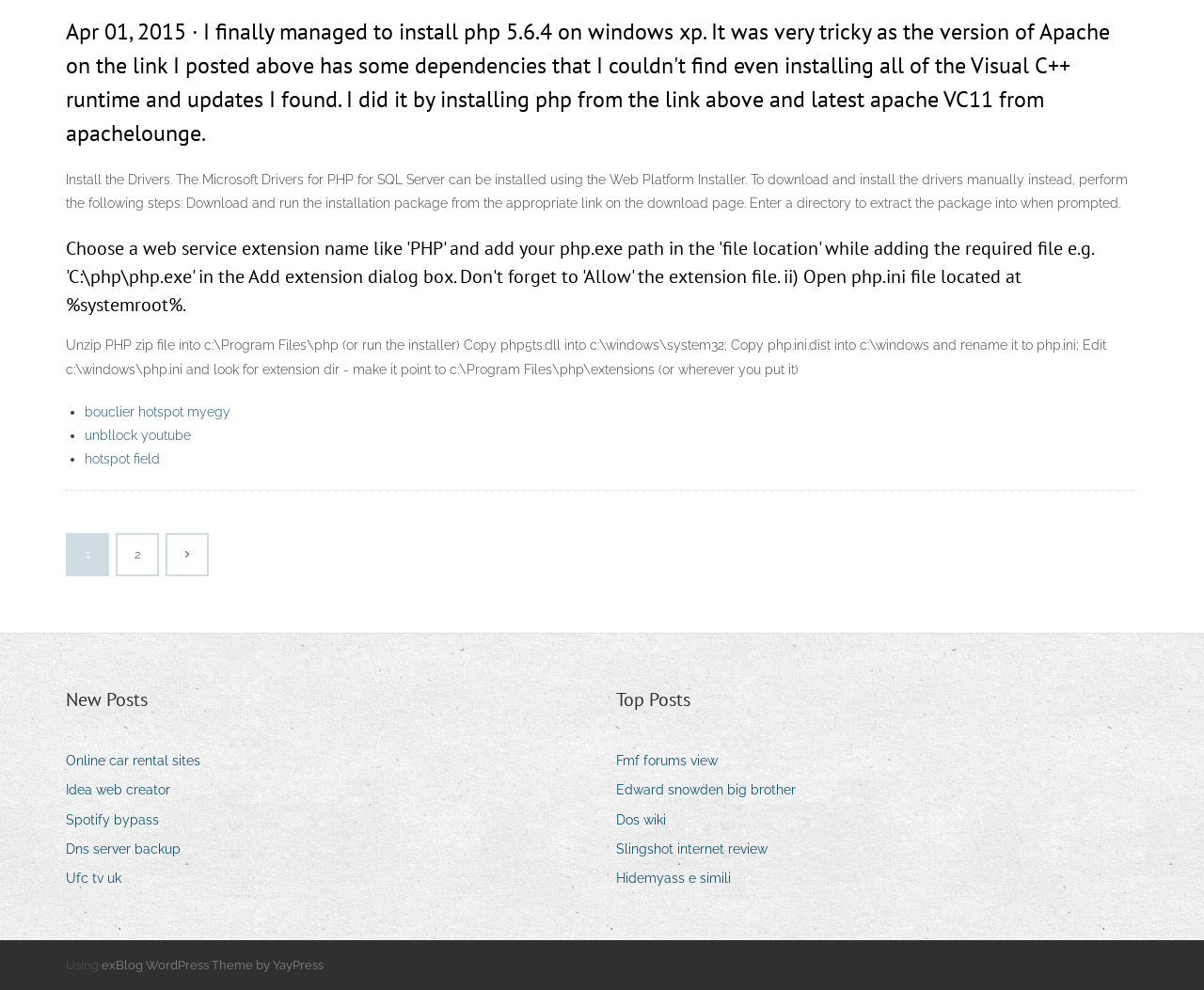Given the element description Online car rental sites, predict the bounding box coordinates for the UI element in the webpage screenshot. The format should be (top-left x, top-left y, bottom-right x, bottom-right y), and the values should be between 0 and 1.

[0.055, 0.756, 0.178, 0.782]